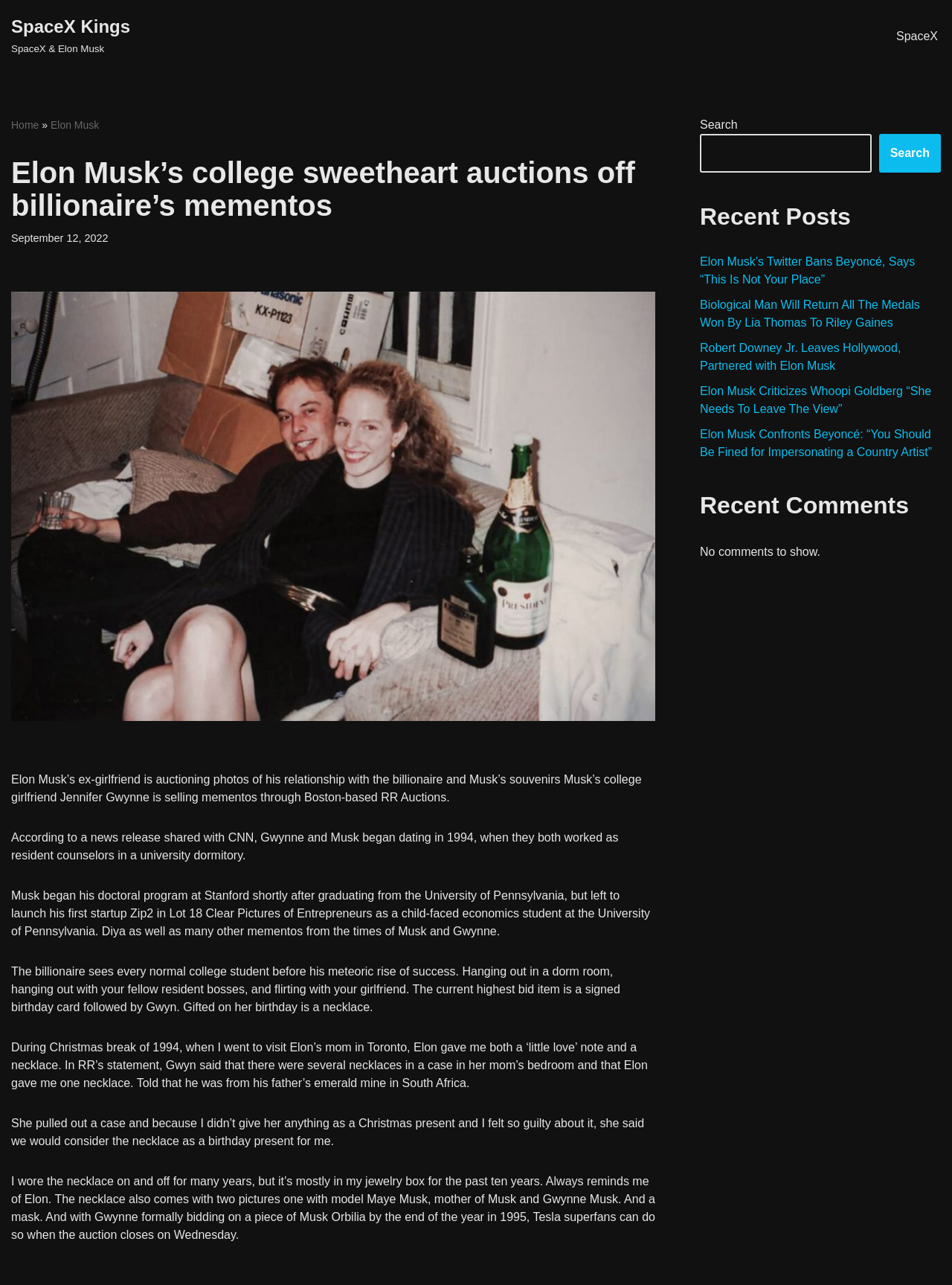Give a concise answer using one word or a phrase to the following question:
What is the name of Elon Musk's college girlfriend?

Jennifer Gwynne